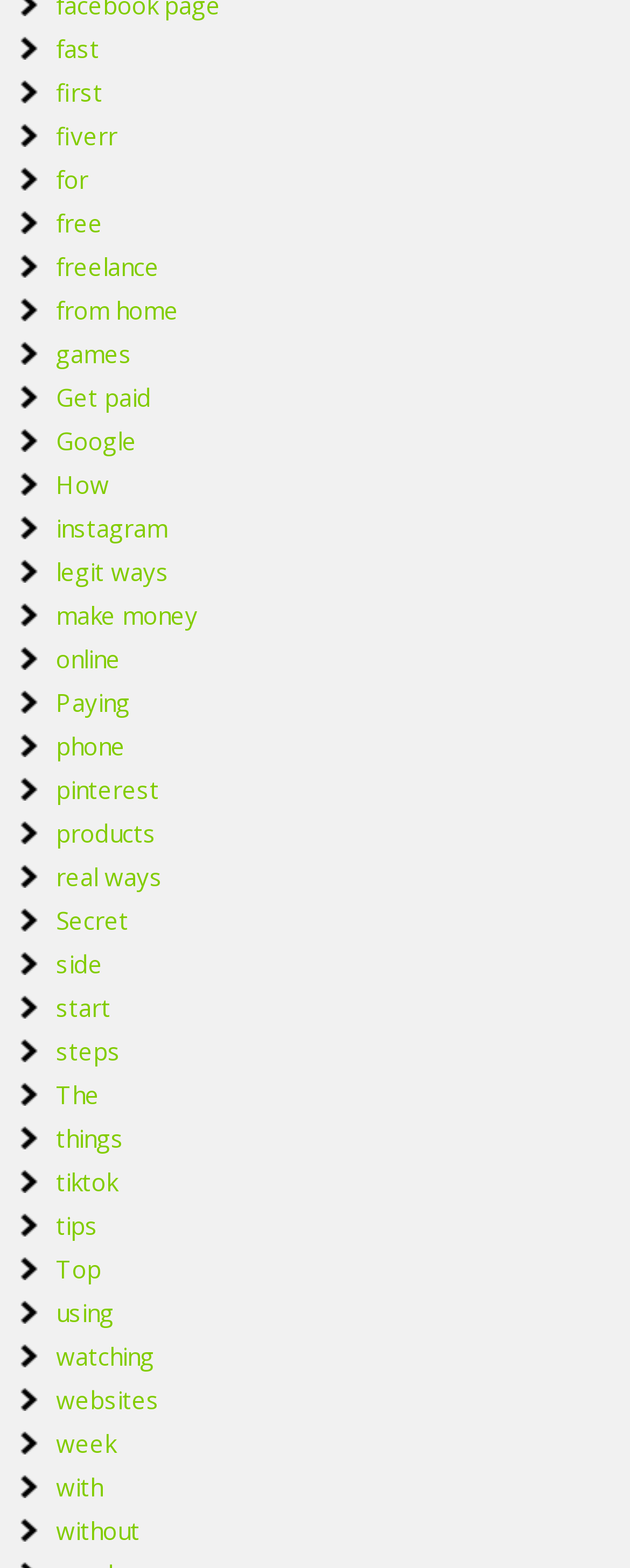Answer the question in a single word or phrase:
What is the first link on the webpage?

fast